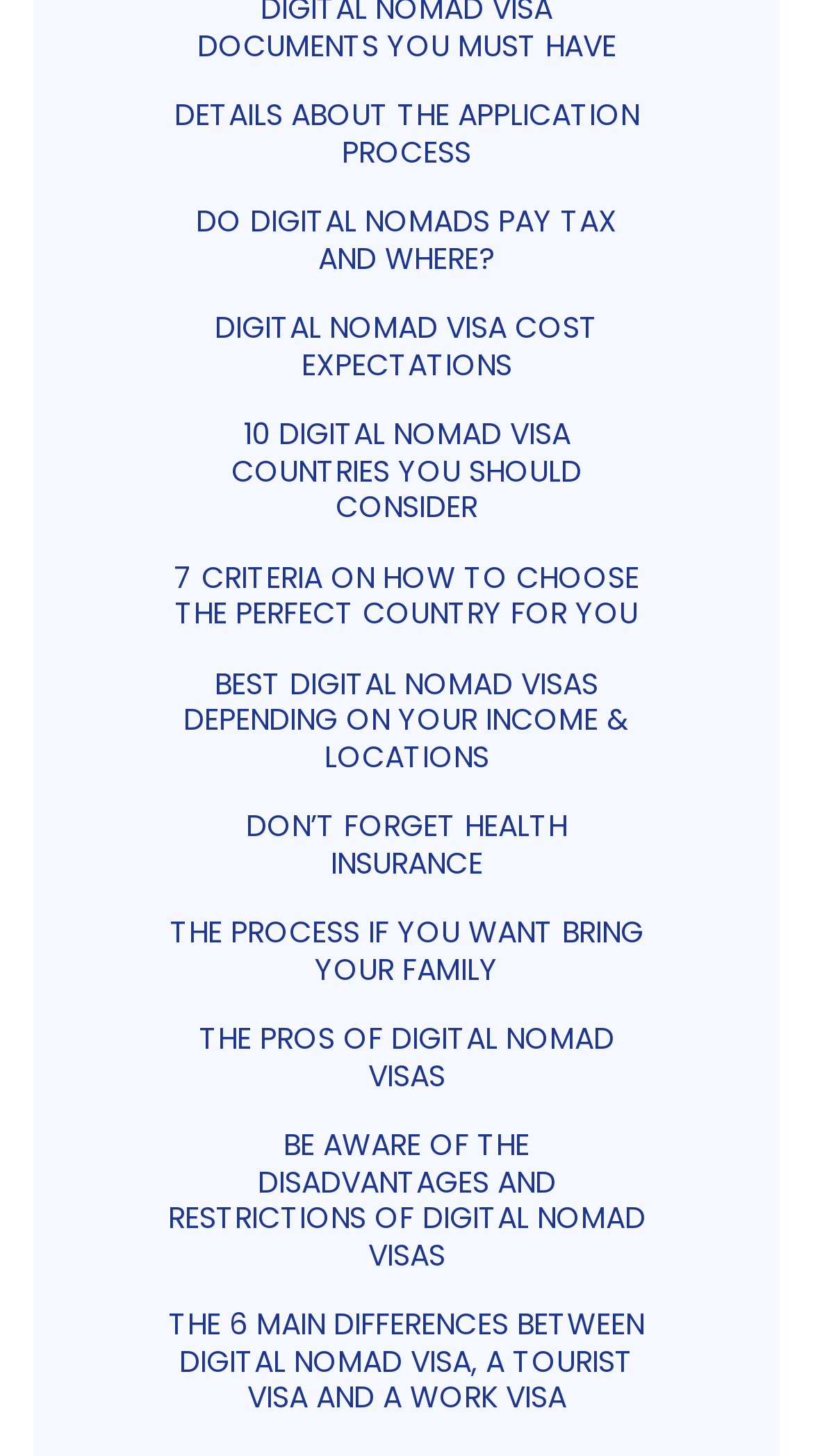Please give the bounding box coordinates of the area that should be clicked to fulfill the following instruction: "Learn about the application process". The coordinates should be in the format of four float numbers from 0 to 1, i.e., [left, top, right, bottom].

[0.123, 0.056, 0.877, 0.129]